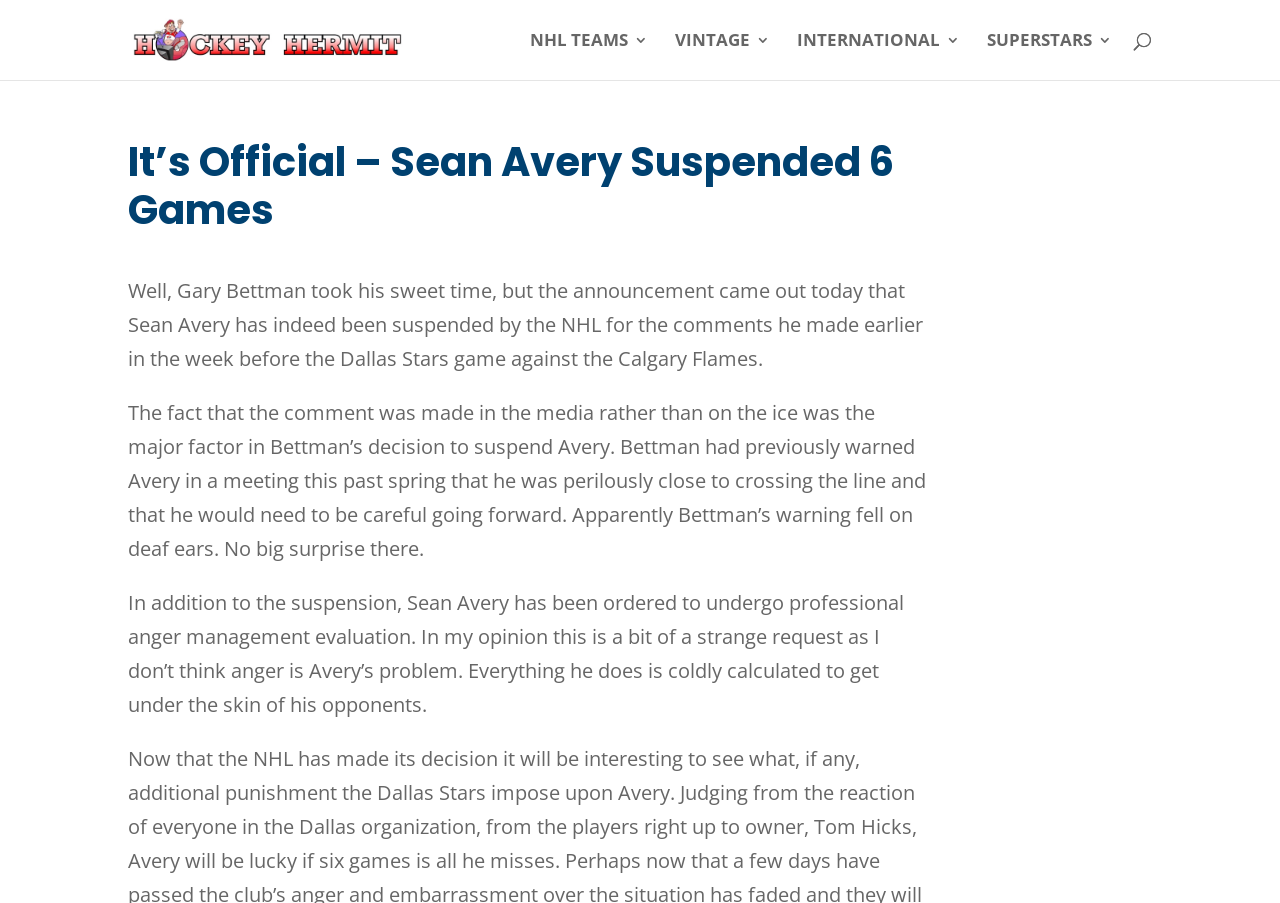Offer an extensive depiction of the webpage and its key elements.

The webpage is about the news of Sean Avery's suspension from the NHL. At the top left, there is a logo of "Hockey Hermit" accompanied by a link with the same name. Below the logo, there are four links lined up horizontally, labeled "NHL TEAMS 3", "VINTAGE 3", "INTERNATIONAL 3", and "SUPERSTARS 3", respectively. 

A search bar is located at the top of the page, spanning almost the entire width. 

The main content of the webpage is divided into sections. The first section is a heading that reads "It’s Official – Sean Avery Suspended 6 Games". Below the heading, there are three paragraphs of text. The first paragraph explains the suspension of Sean Avery by Gary Bettman, the reason being Avery's comments made earlier in the week. The second paragraph discusses the factor that led to the suspension, which was the comment being made in the media rather than on the ice. The third paragraph mentions that, in addition to the suspension, Avery has been ordered to undergo professional anger management evaluation, with the author expressing their opinion that anger is not Avery's problem.